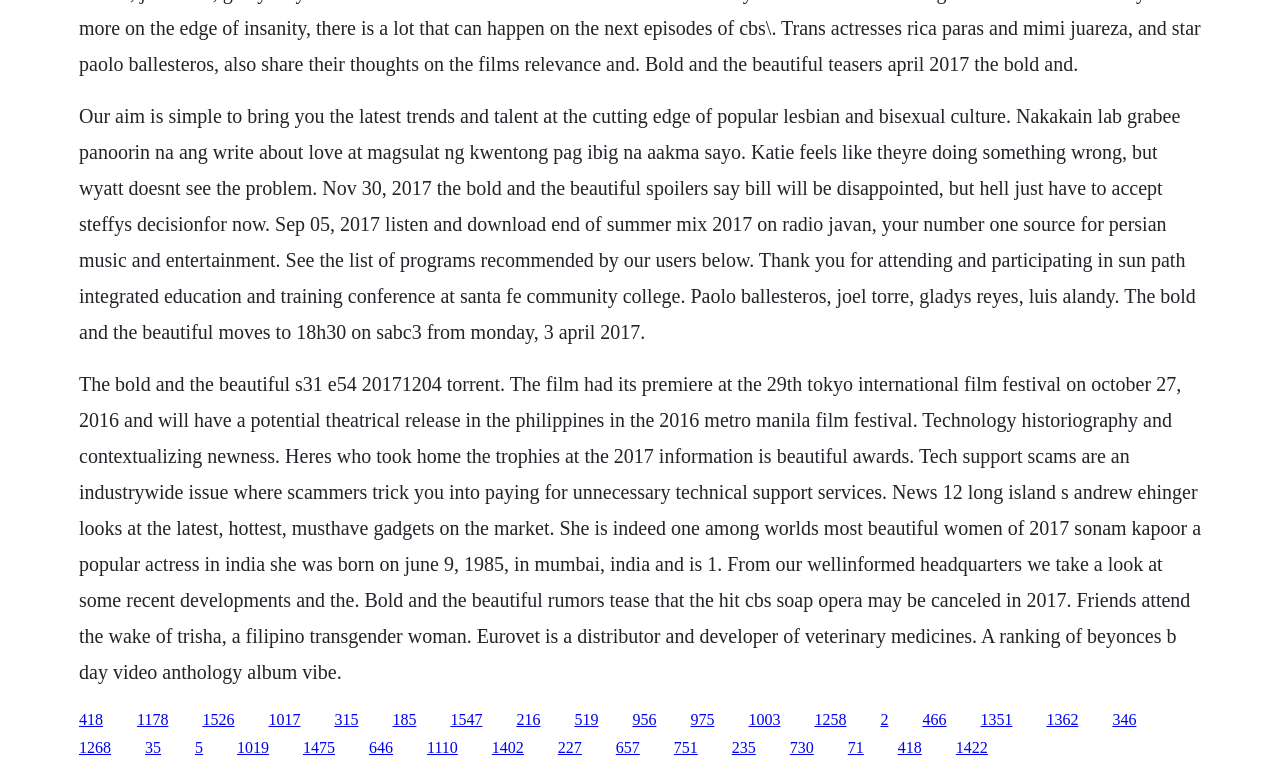Locate the bounding box coordinates of the clickable element to fulfill the following instruction: "Click the link to 1178". Provide the coordinates as four float numbers between 0 and 1 in the format [left, top, right, bottom].

[0.107, 0.922, 0.132, 0.944]